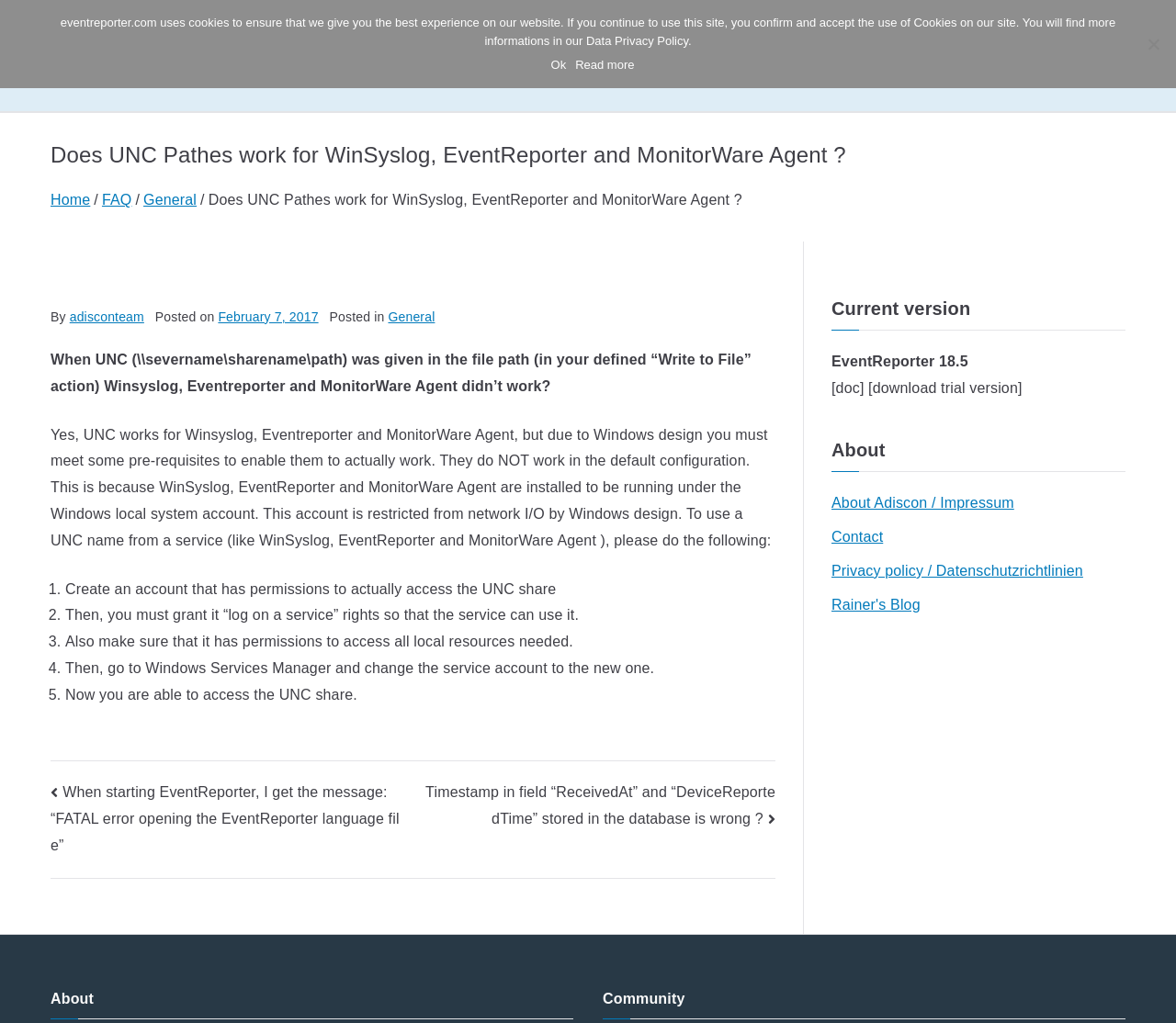Please identify the bounding box coordinates of the element that needs to be clicked to execute the following command: "View the 'Order and Pricing' page". Provide the bounding box using four float numbers between 0 and 1, formatted as [left, top, right, bottom].

[0.66, 0.041, 0.775, 0.067]